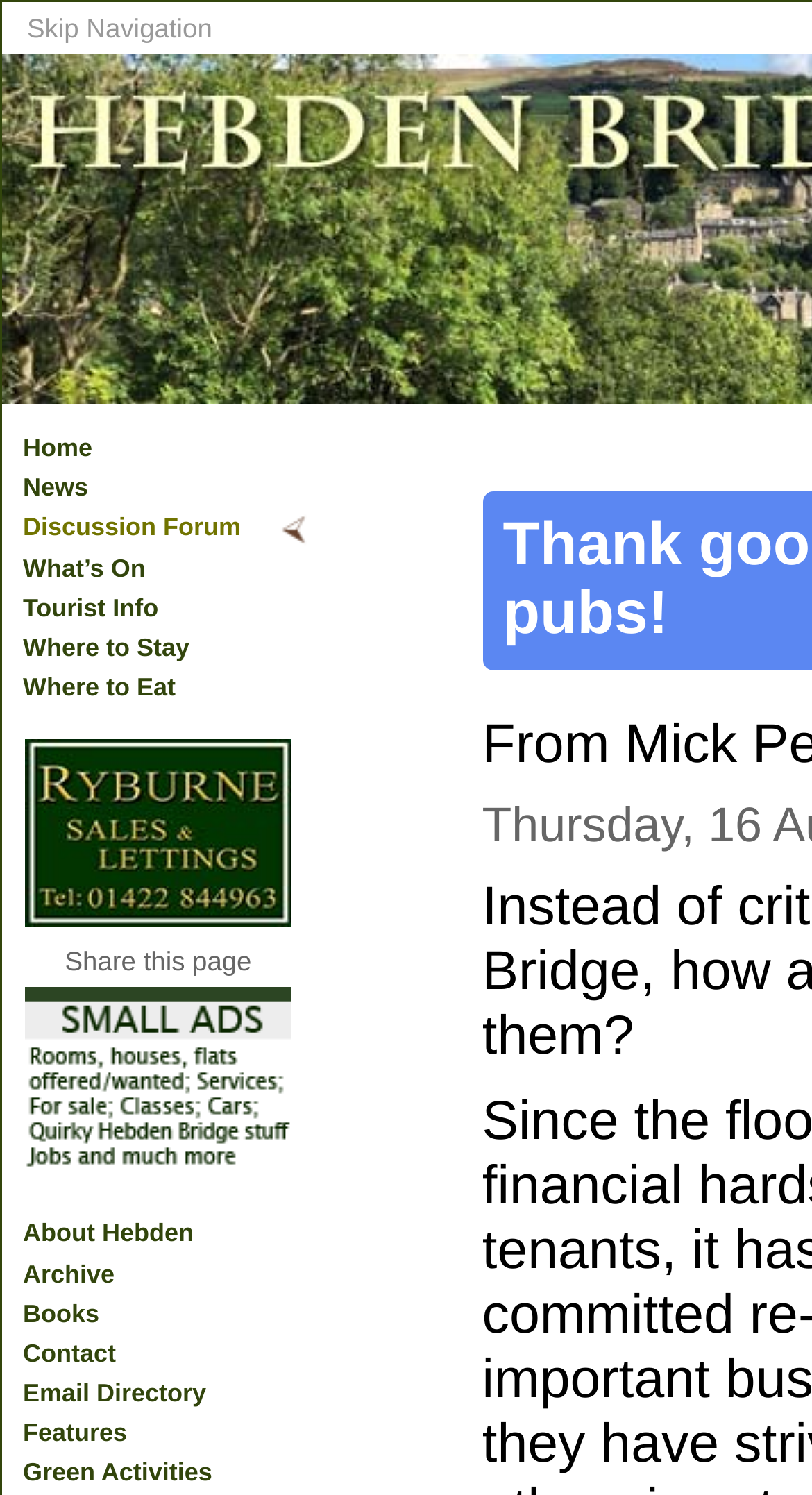Determine the bounding box for the UI element that matches this description: "What’s On".

[0.021, 0.367, 0.387, 0.394]